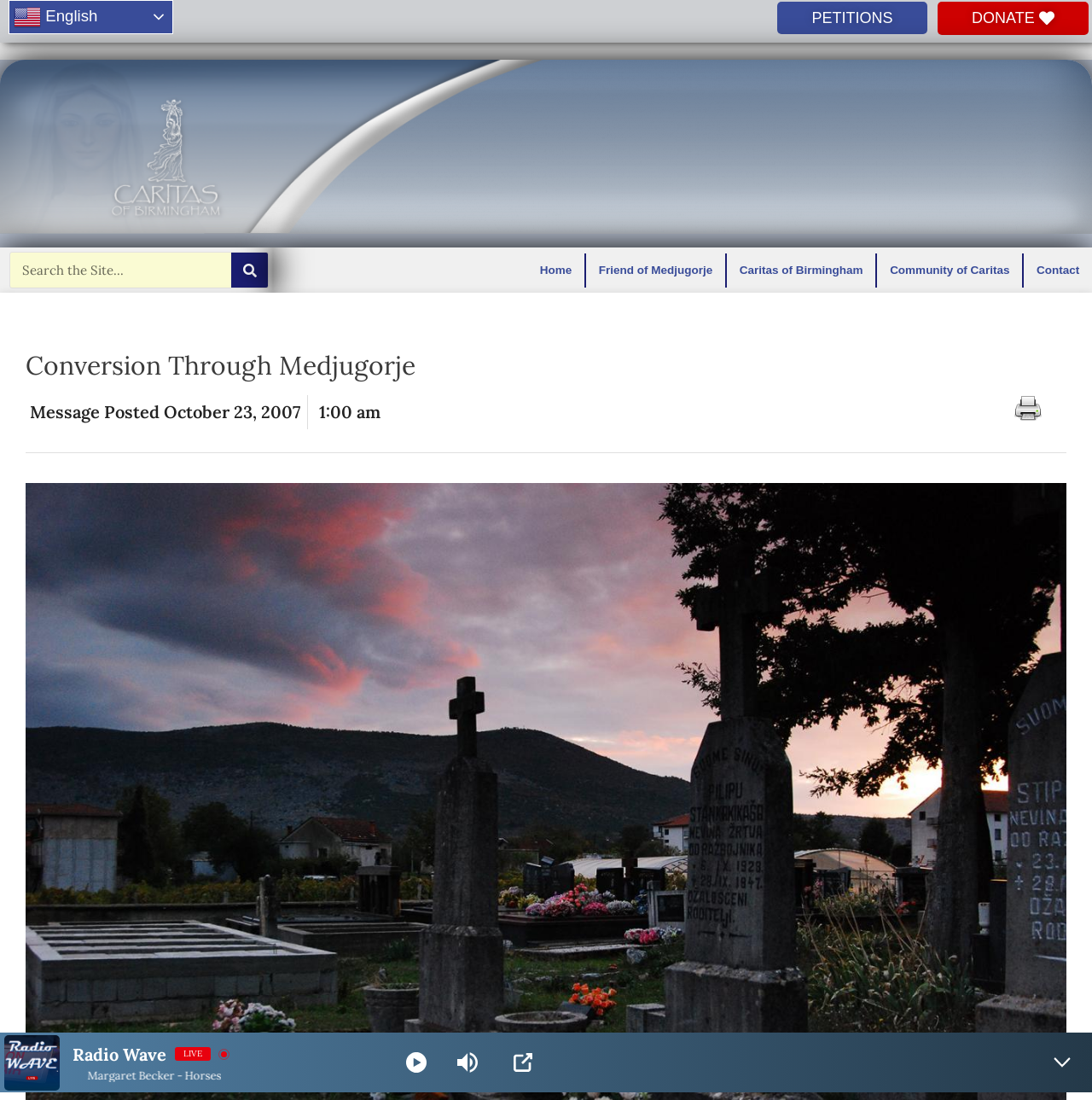Can you give a comprehensive explanation to the question given the content of the image?
What is the language of the website?

The language of the website is English because the link 'en English' is present at the top of the webpage, indicating that the website is currently in English.